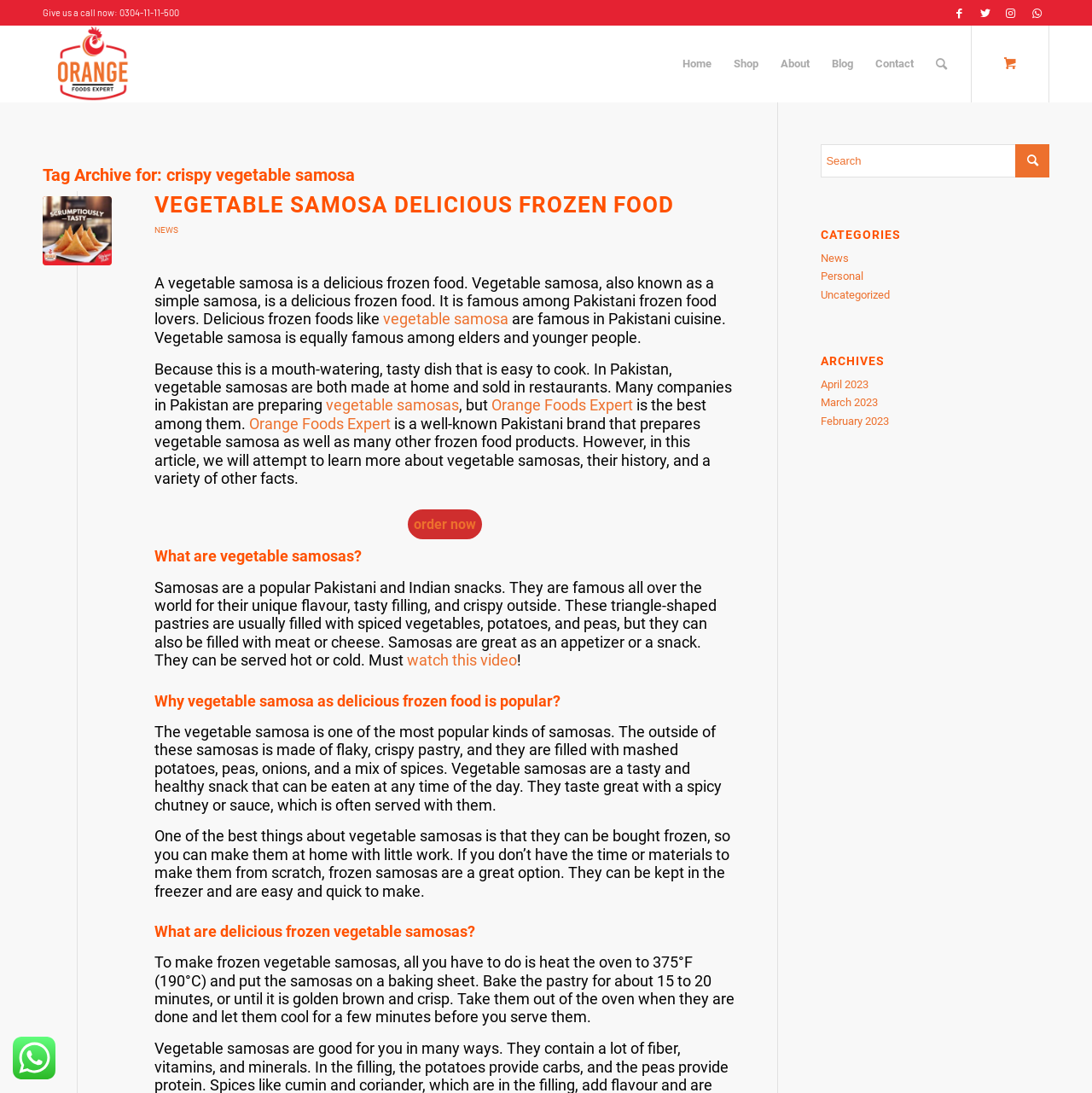Could you determine the bounding box coordinates of the clickable element to complete the instruction: "Search for something"? Provide the coordinates as four float numbers between 0 and 1, i.e., [left, top, right, bottom].

[0.752, 0.132, 0.961, 0.162]